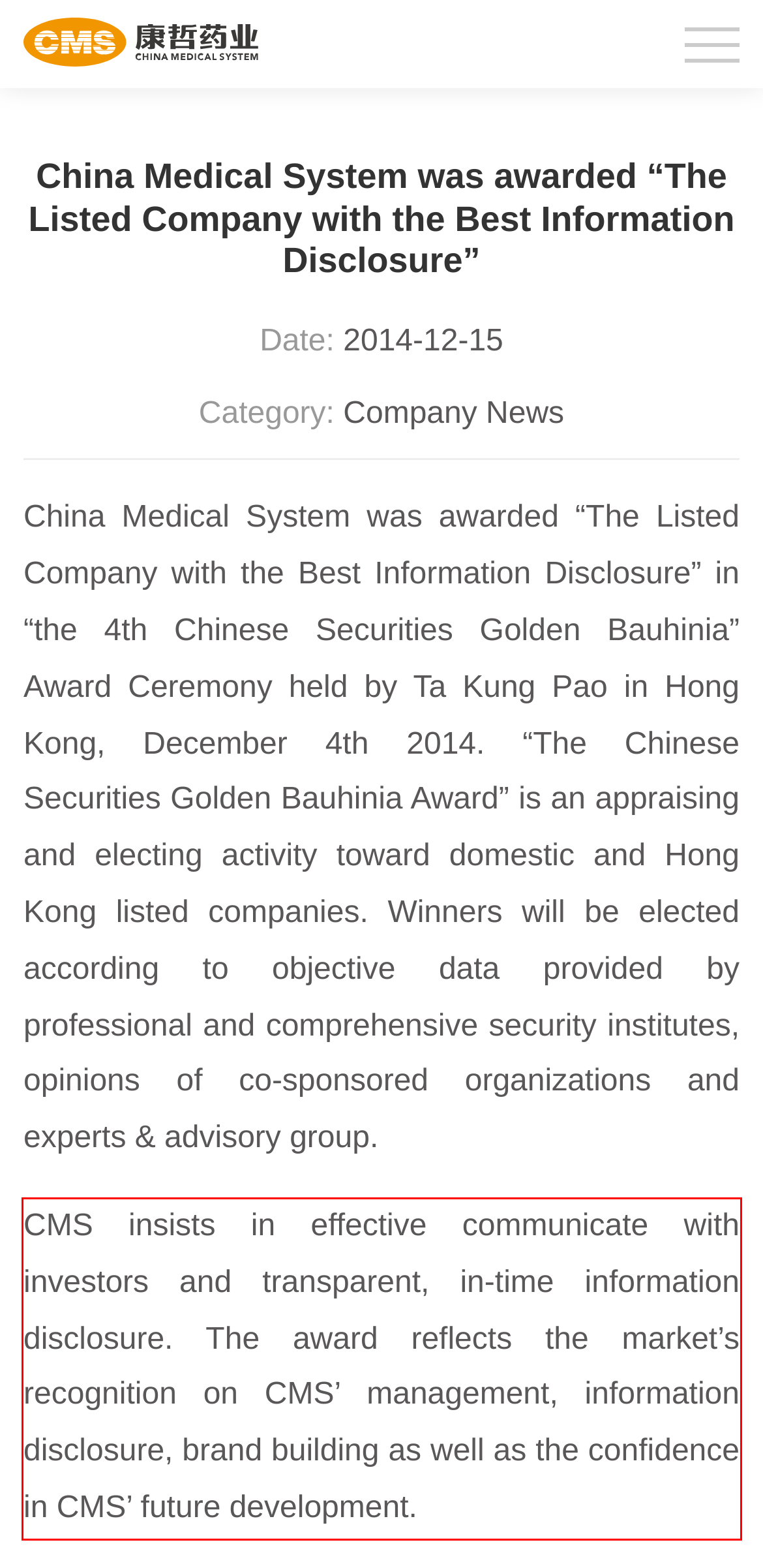Analyze the red bounding box in the provided webpage screenshot and generate the text content contained within.

CMS insists in effective communicate with investors and transparent, in-time information disclosure. The award reflects the market’s recognition on CMS’ management, information disclosure, brand building as well as the confidence in CMS’ future development.